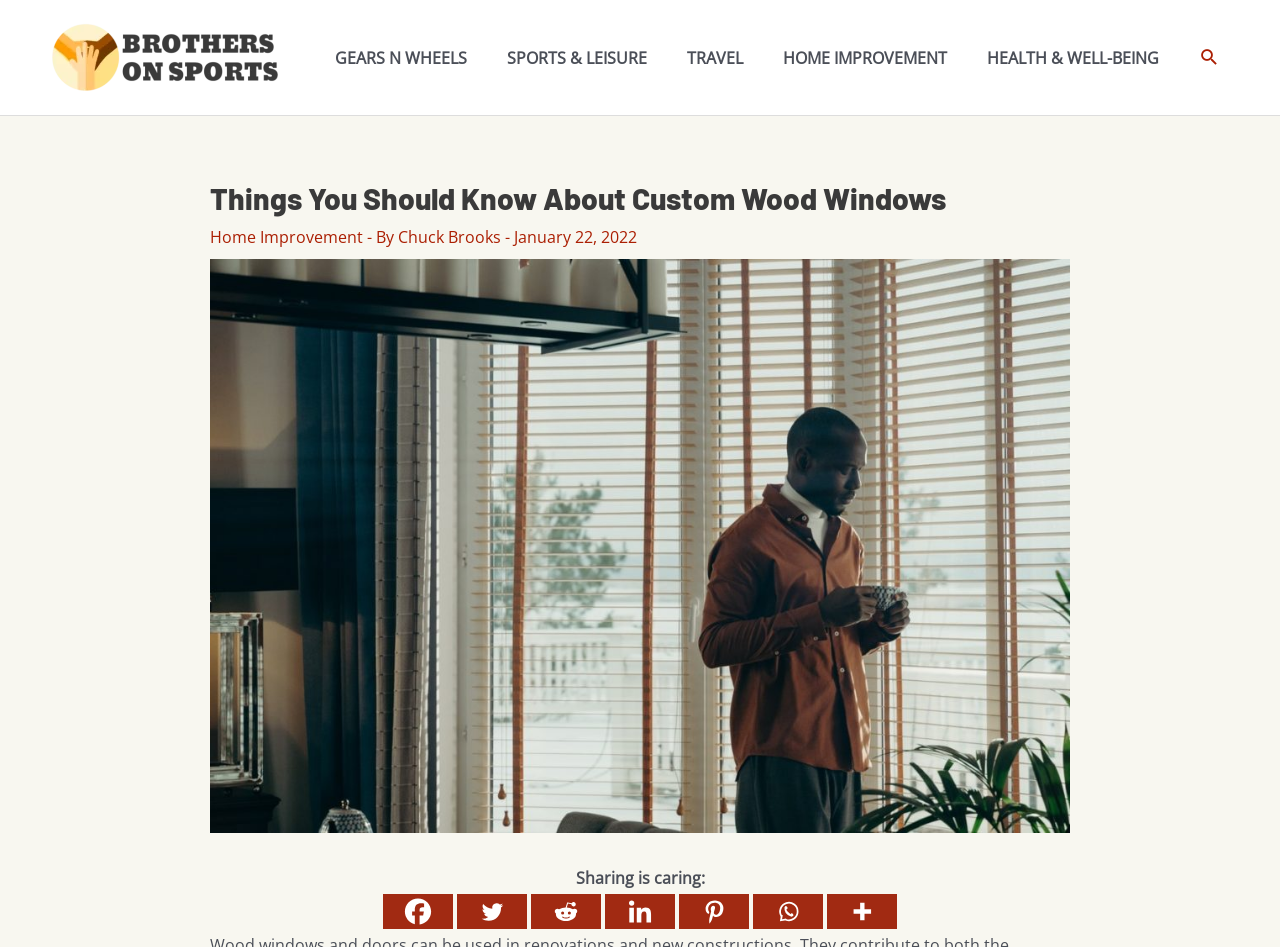What is the date of the current article?
From the image, respond with a single word or phrase.

January 22, 2022